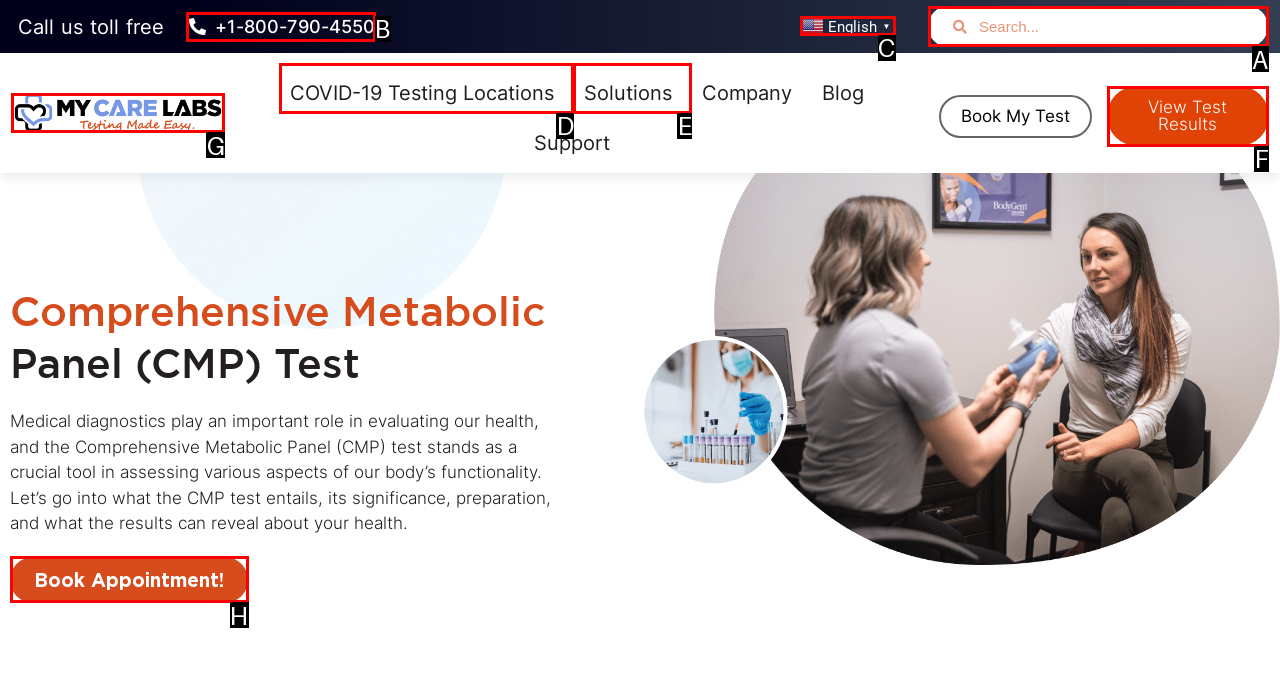Select the letter of the UI element you need to click on to fulfill this task: Click on 'Home'. Write down the letter only.

None